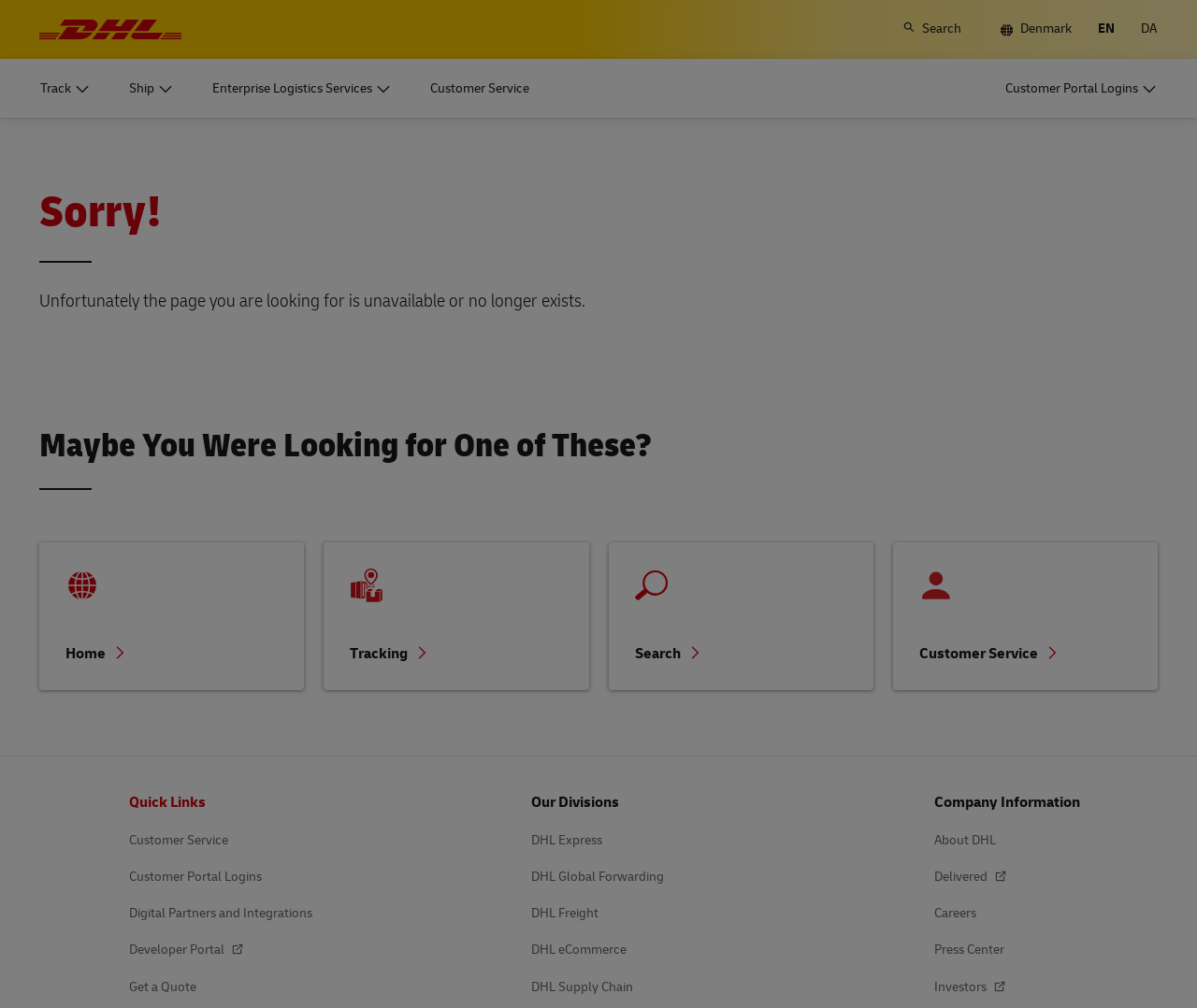Locate the bounding box coordinates of the element to click to perform the following action: 'Log in or log out'. The coordinates should be given as four float values between 0 and 1, in the form of [left, top, right, bottom].

None